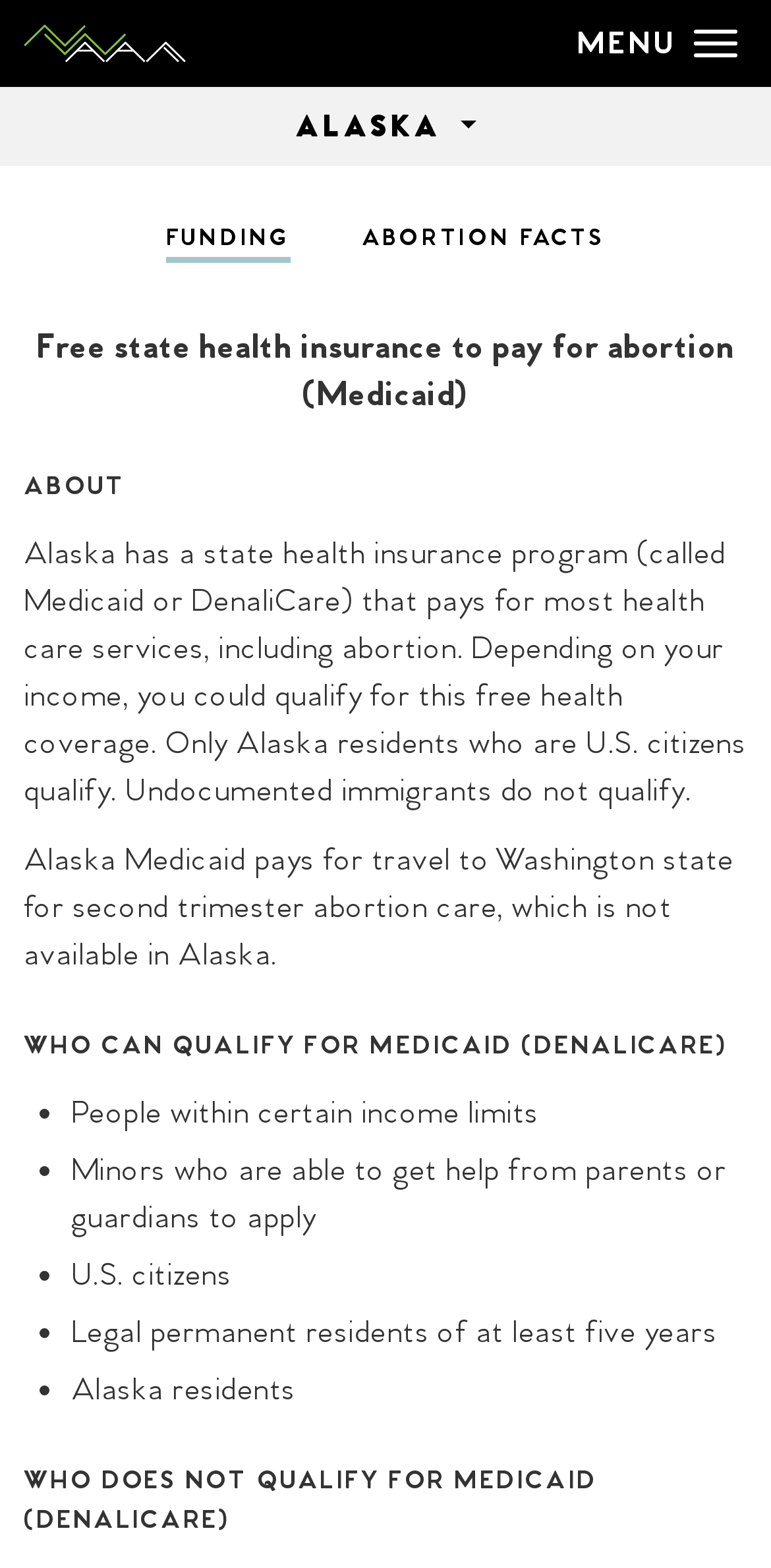Observe the image and answer the following question in detail: What is the requirement for Alaska Medicaid?

The webpage states that only Alaska residents who are U.S. citizens qualify for Medicaid, as stated in the text 'Only Alaska residents who are U.S. citizens qualify. Undocumented immigrants do not qualify.'